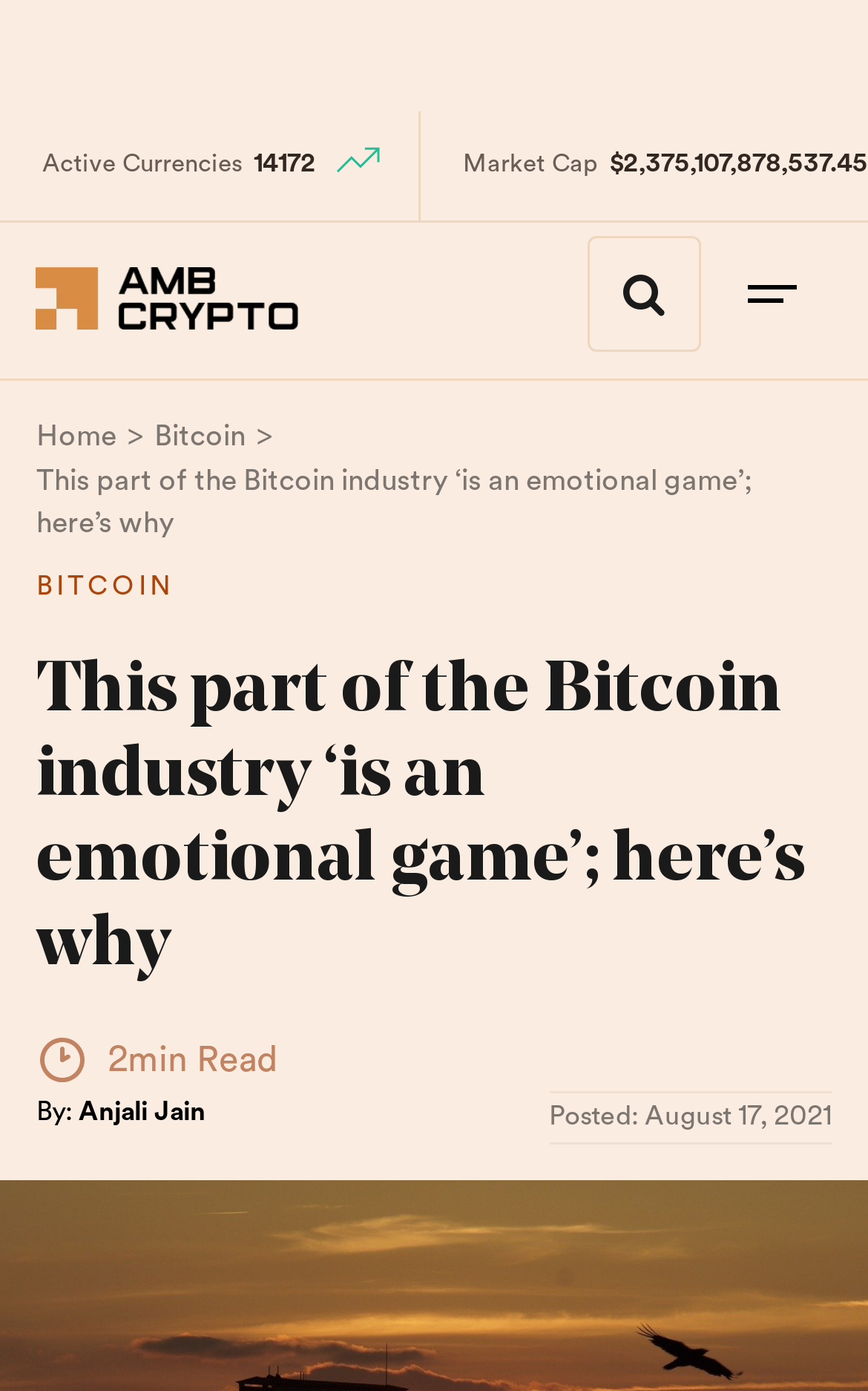Please determine the bounding box coordinates for the UI element described as: "Home".

[0.042, 0.299, 0.134, 0.327]